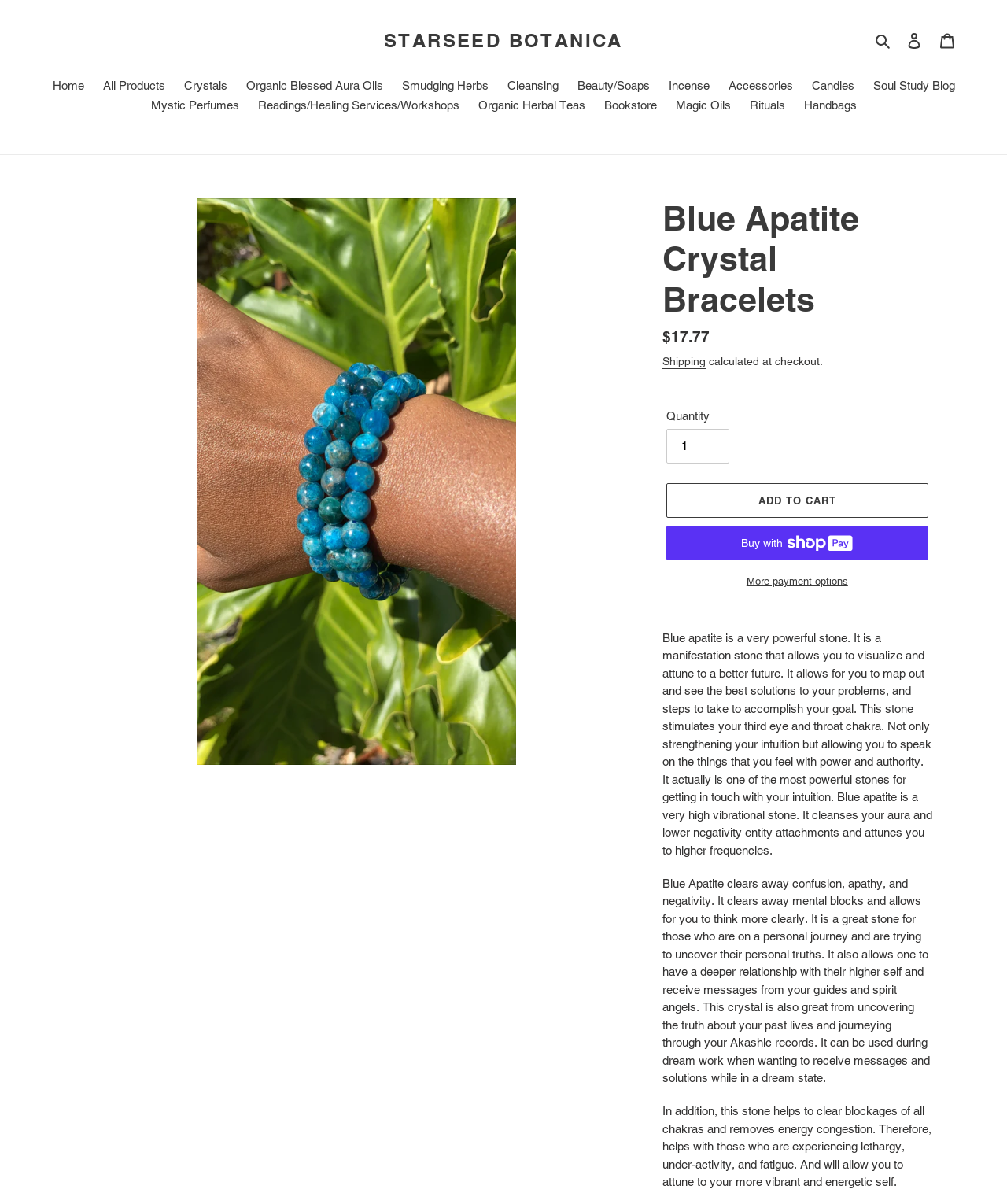Determine the bounding box coordinates of the region I should click to achieve the following instruction: "Click the 'Search' button". Ensure the bounding box coordinates are four float numbers between 0 and 1, i.e., [left, top, right, bottom].

[0.864, 0.025, 0.891, 0.042]